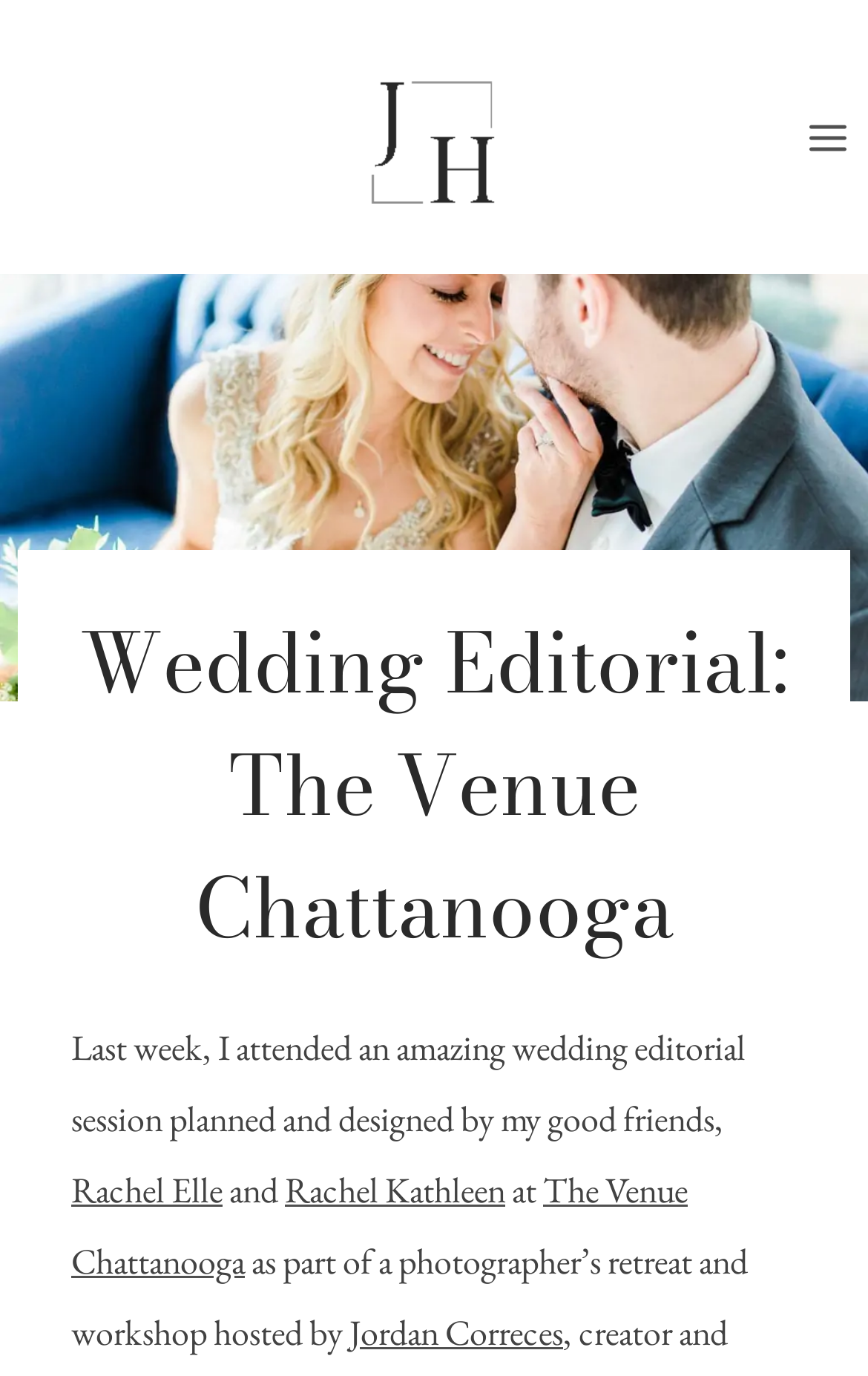Please determine the bounding box coordinates, formatted as (top-left x, top-left y, bottom-right x, bottom-right y), with all values as floating point numbers between 0 and 1. Identify the bounding box of the region described as: Toggle Menu

[0.906, 0.074, 1.0, 0.125]